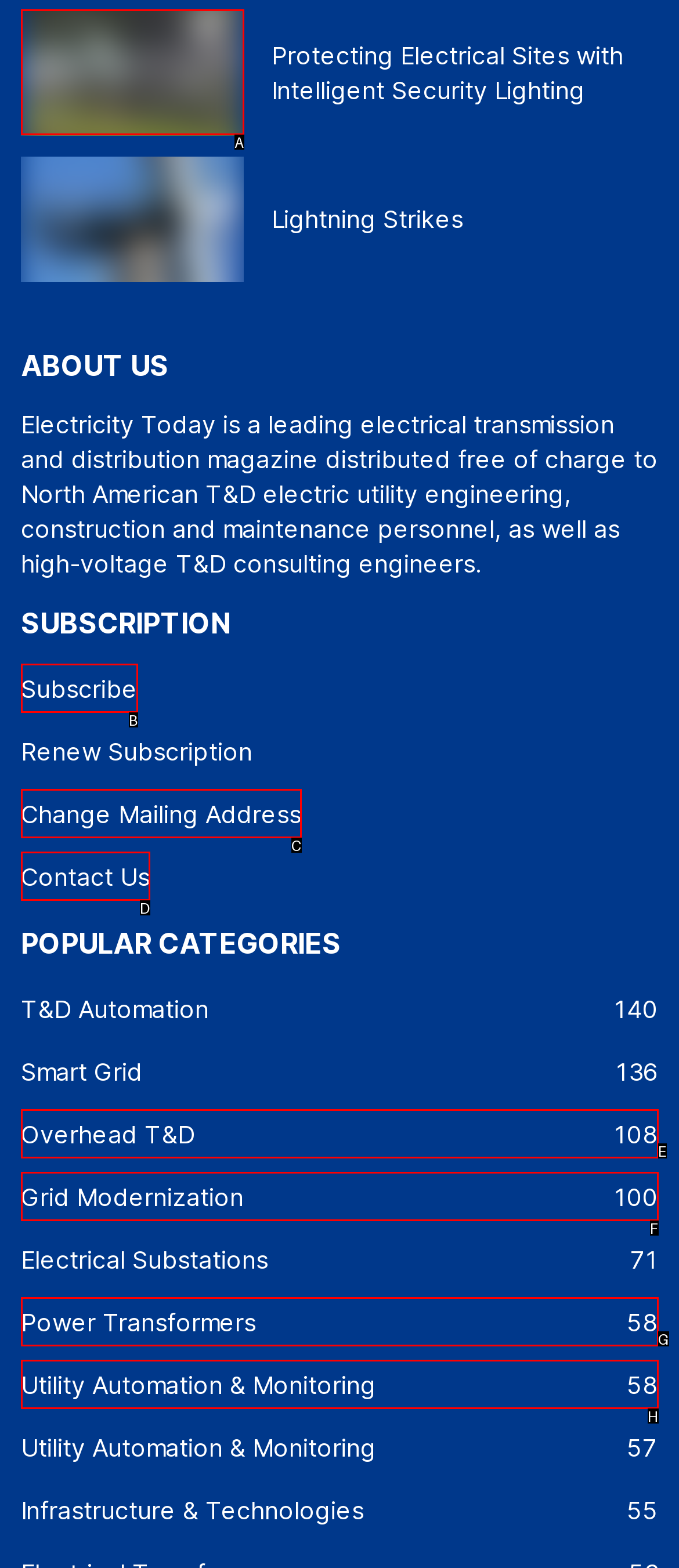Which HTML element among the options matches this description: ドロップシッピング? Answer with the letter representing your choice.

None